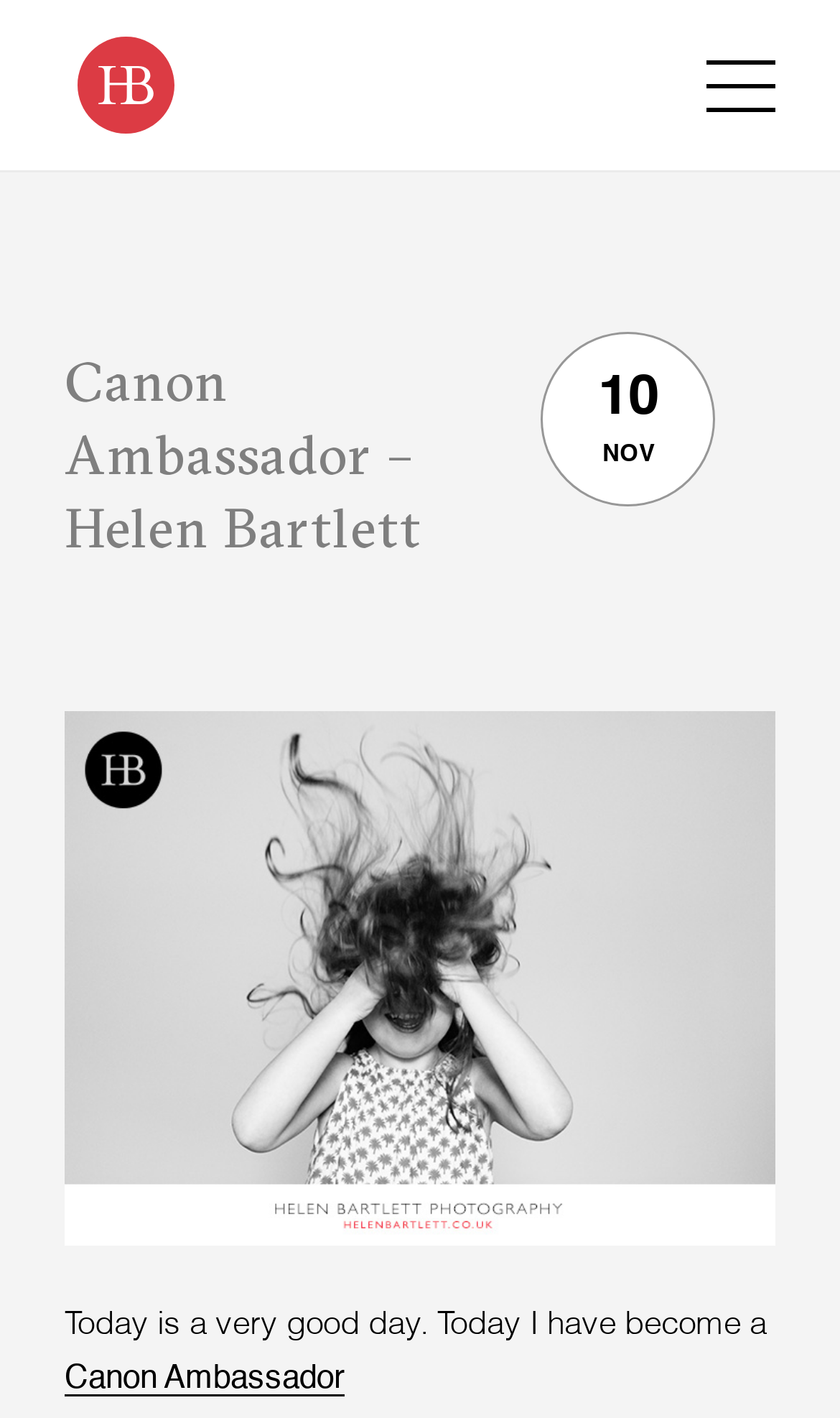What is the month of the announcement?
Please give a detailed and elaborate answer to the question.

The month of the announcement is NOV, which can be found in the StaticText element with the text 'NOV' near the top of the page.